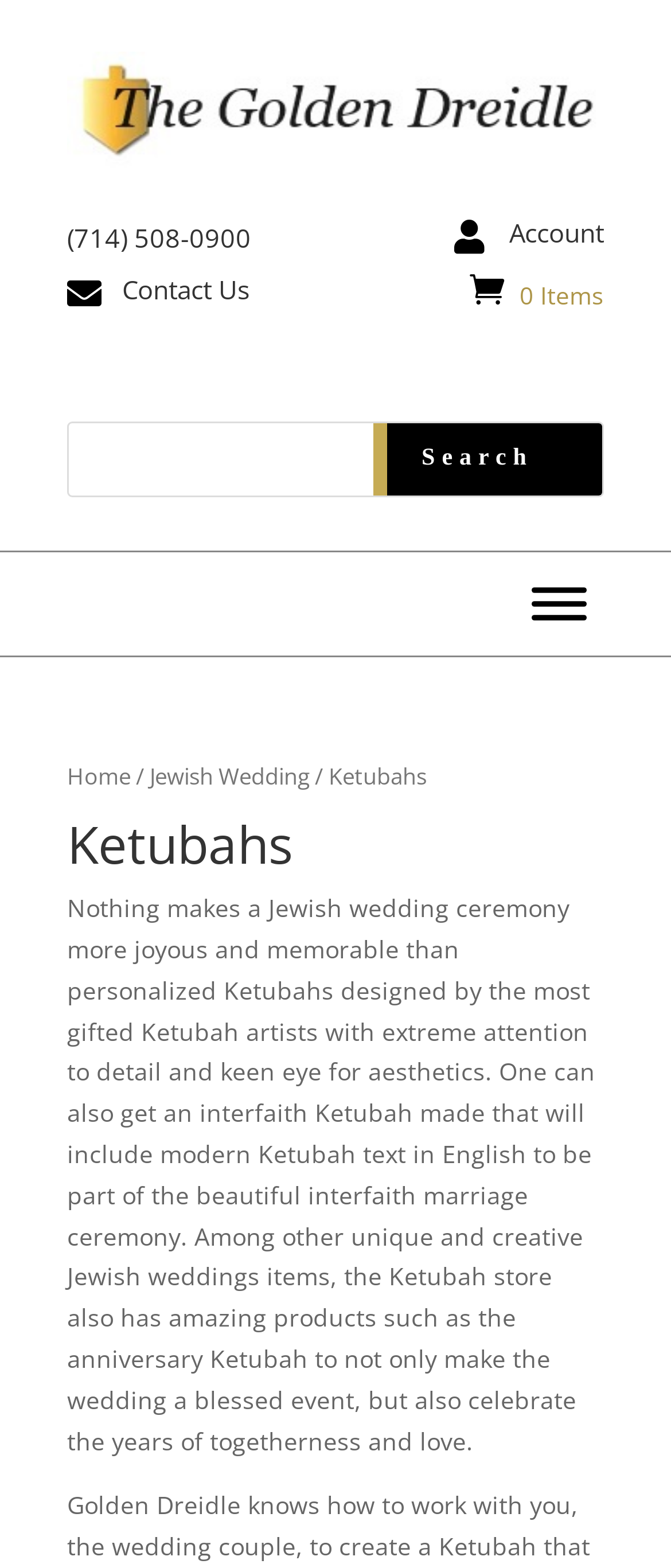Ascertain the bounding box coordinates for the UI element detailed here: " 0 Items - $0.00". The coordinates should be provided as [left, top, right, bottom] with each value being a float between 0 and 1.

[0.7, 0.178, 0.9, 0.199]